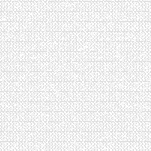Kindly respond to the following question with a single word or a brief phrase: 
What is the range of services provided by DG Carpet Cleaning?

House cleaning